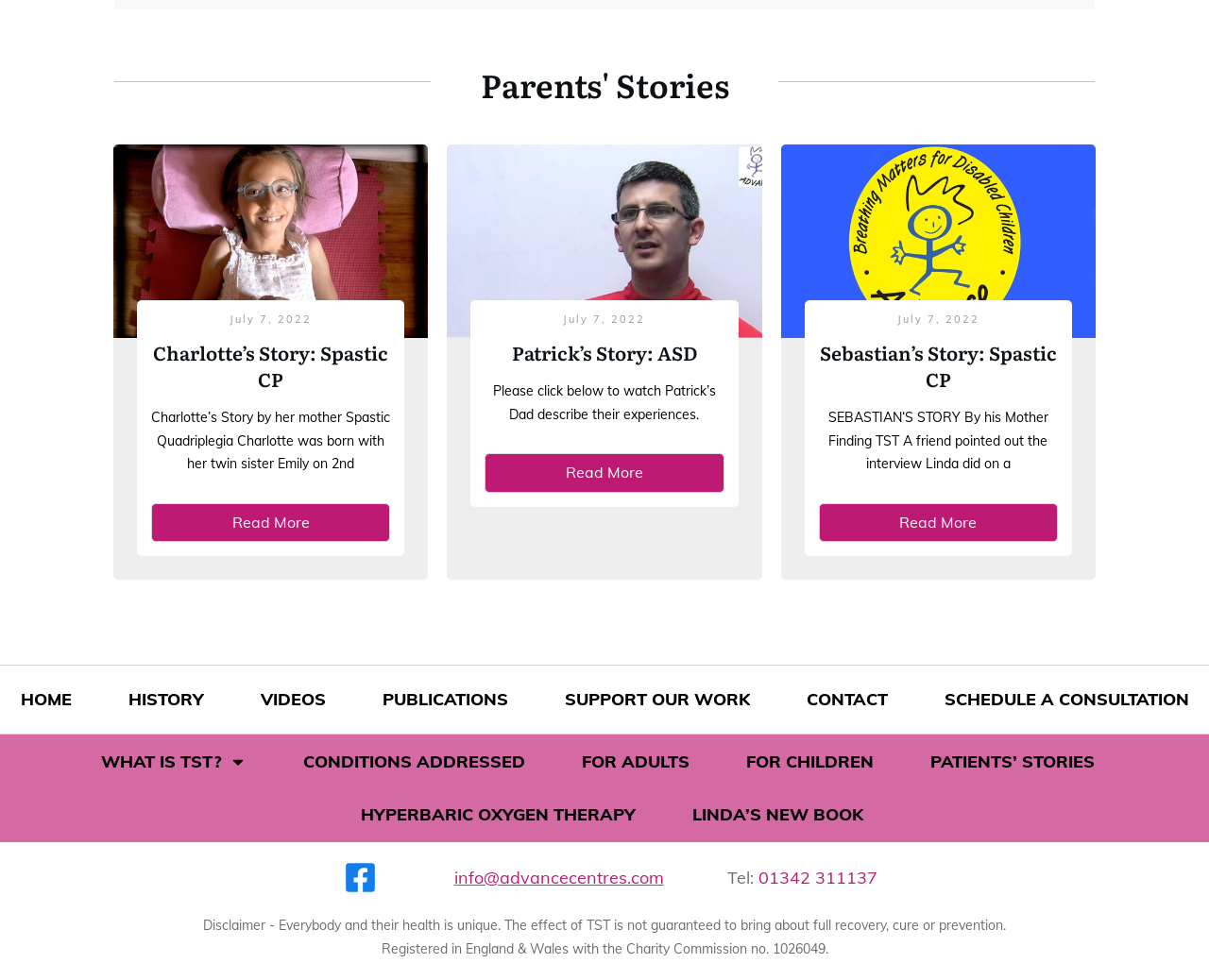Determine the bounding box coordinates of the clickable element necessary to fulfill the instruction: "Go to HOME page". Provide the coordinates as four float numbers within the 0 to 1 range, i.e., [left, top, right, bottom].

[0.017, 0.697, 0.059, 0.731]